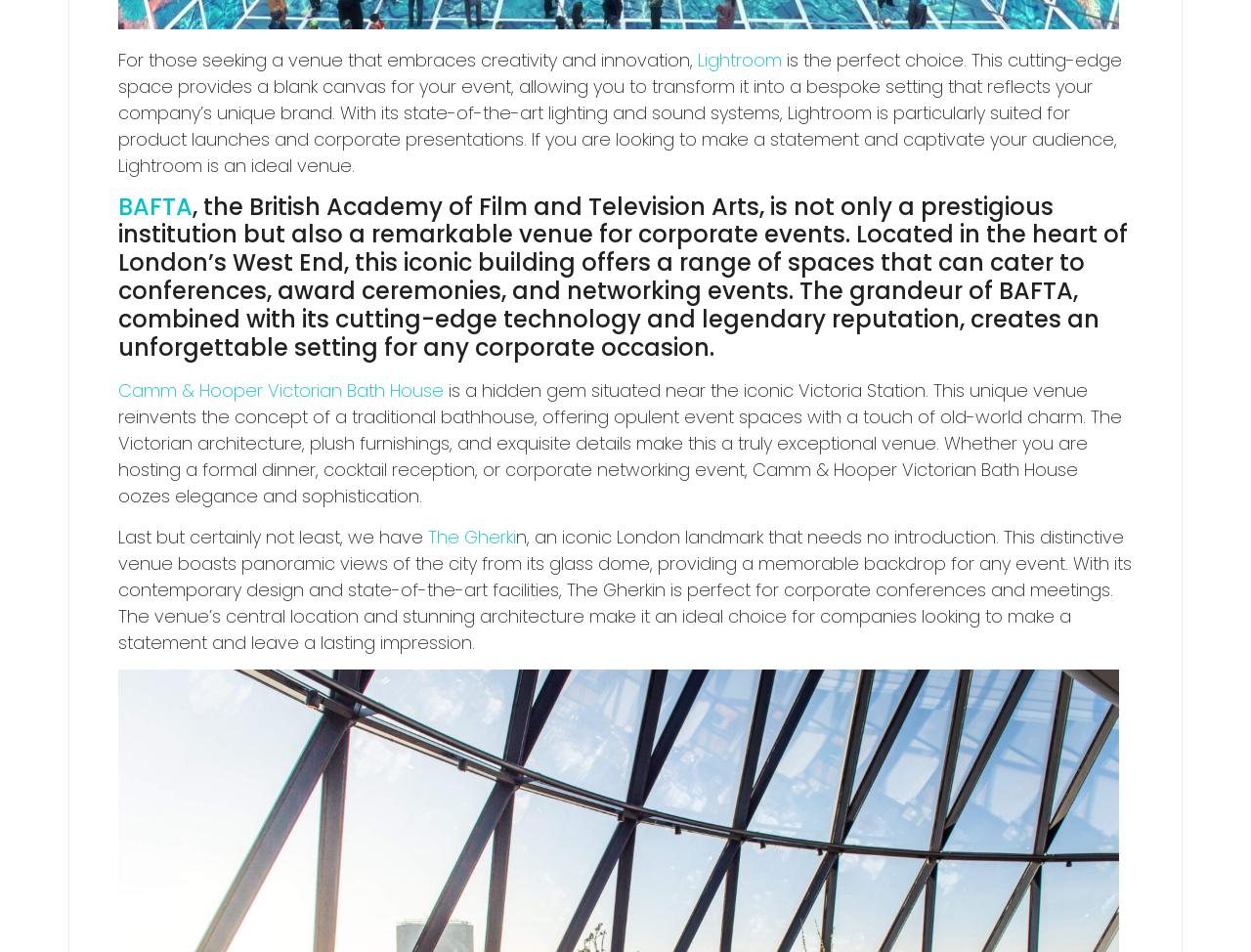Please provide a comprehensive answer to the question below using the information from the image: Where is BAFTA located?

According to the text description of BAFTA, it is located in the heart of London's West End, making it a prime location for corporate events.